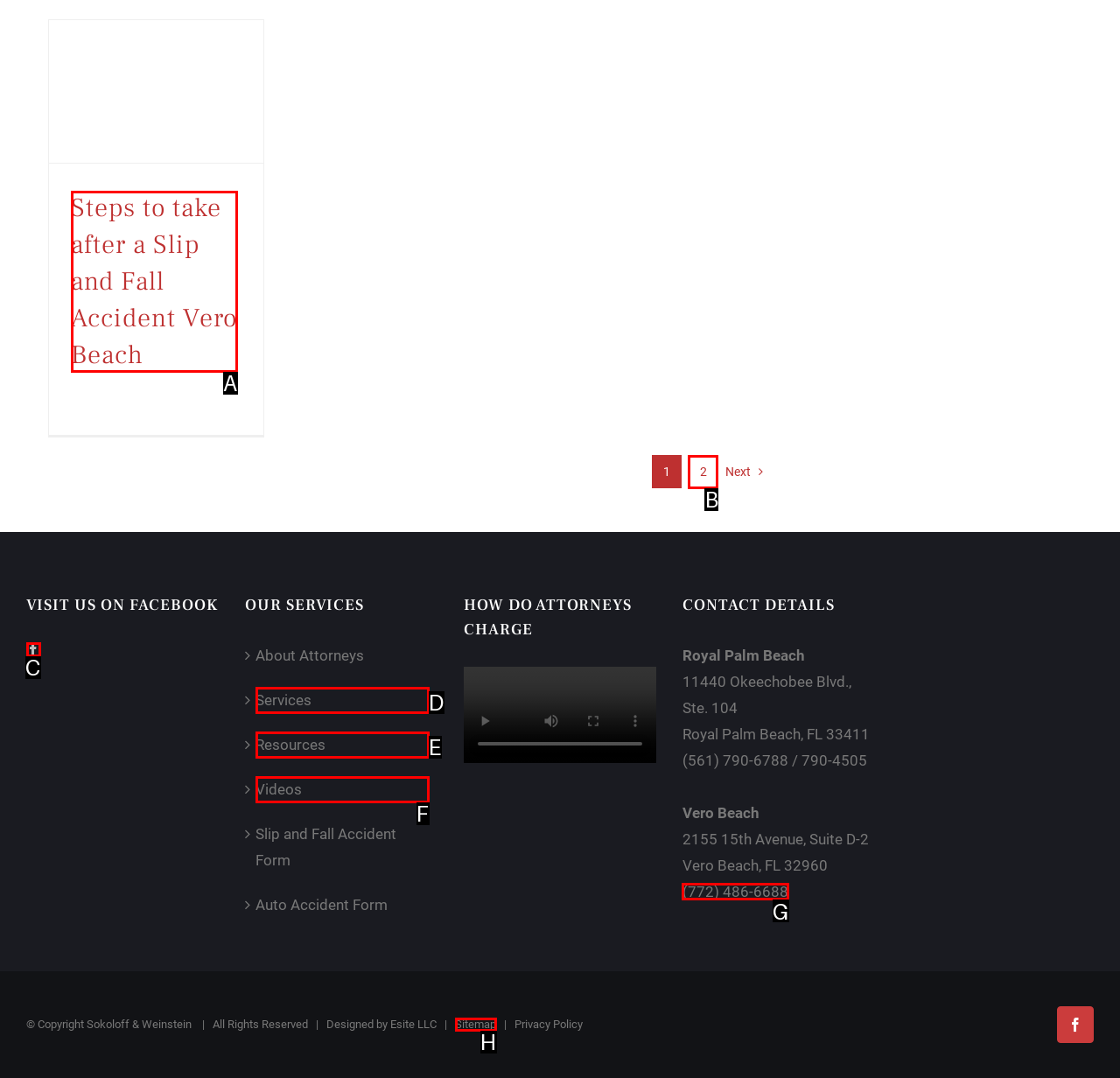Determine which letter corresponds to the UI element to click for this task: Call the Vero Beach office
Respond with the letter from the available options.

G